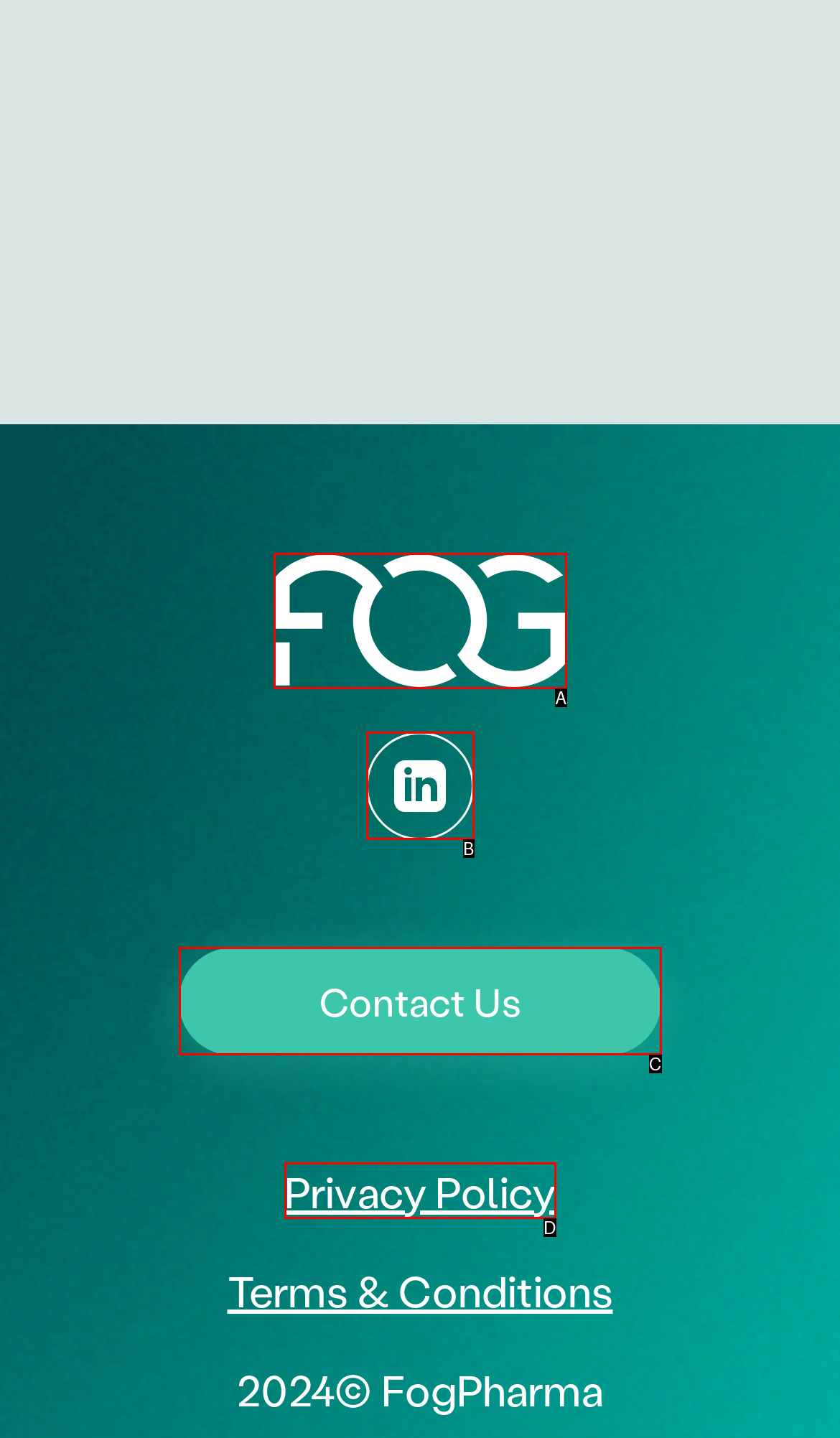Determine the HTML element that best matches this description: Privacy Policy from the given choices. Respond with the corresponding letter.

D